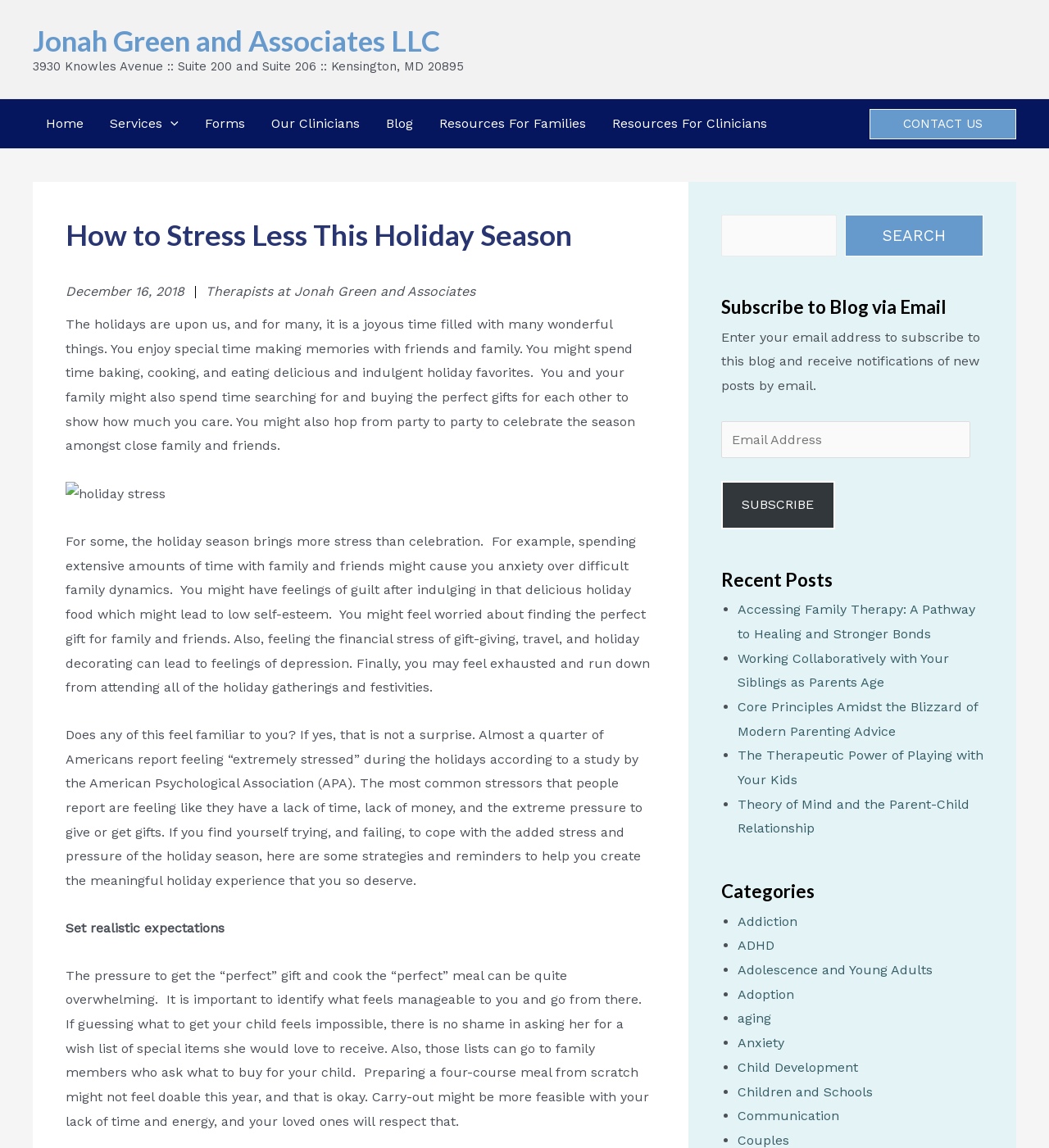Given the element description, predict the bounding box coordinates in the format (top-left x, top-left y, bottom-right x, bottom-right y), using floating point numbers between 0 and 1: Our Clinicians

[0.246, 0.086, 0.355, 0.129]